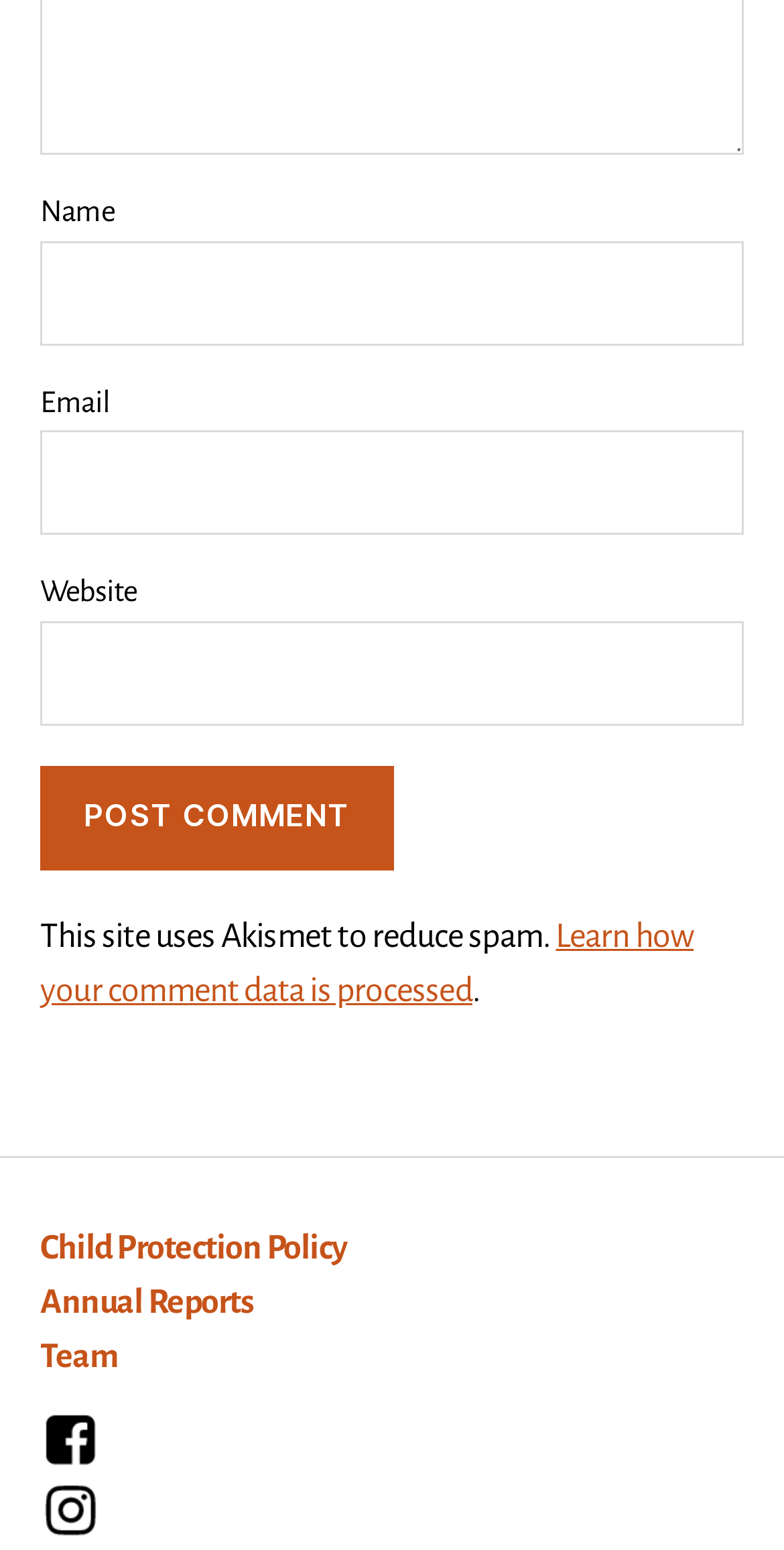Please determine the bounding box coordinates of the element to click in order to execute the following instruction: "Select Norwegian Bokmål translation". The coordinates should be four float numbers between 0 and 1, specified as [left, top, right, bottom].

None